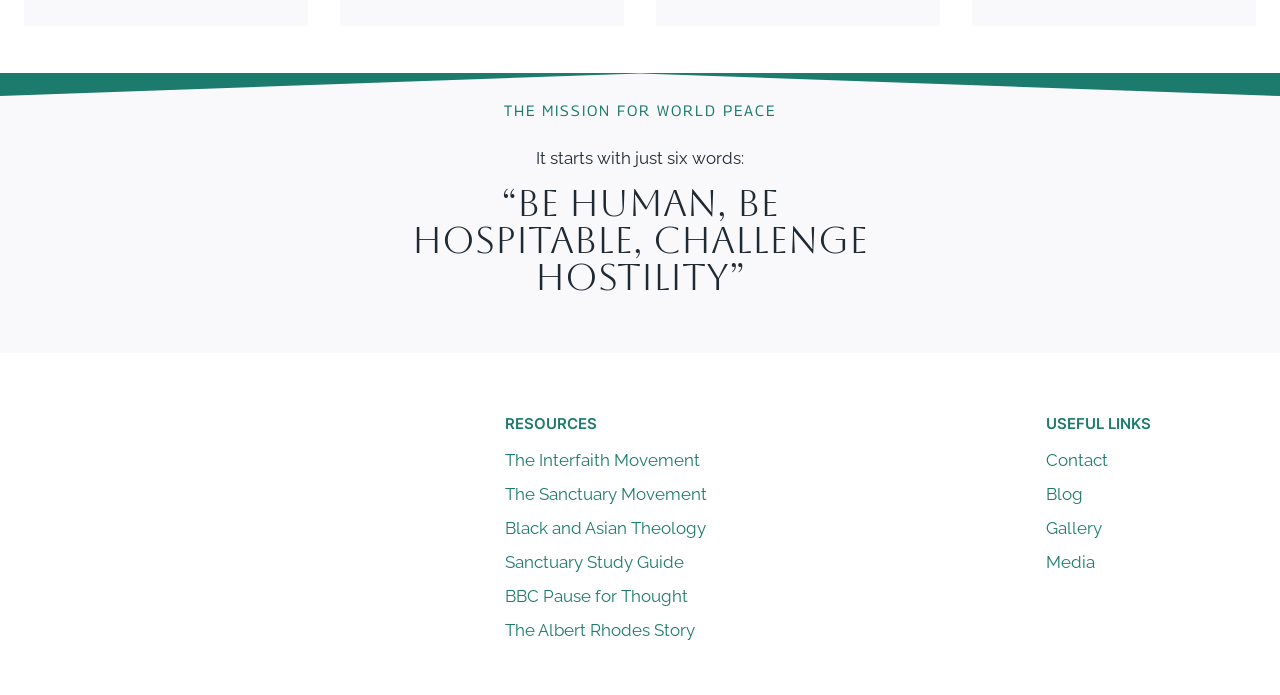Locate the bounding box coordinates of the segment that needs to be clicked to meet this instruction: "Visit the Blog".

[0.817, 0.686, 0.981, 0.735]